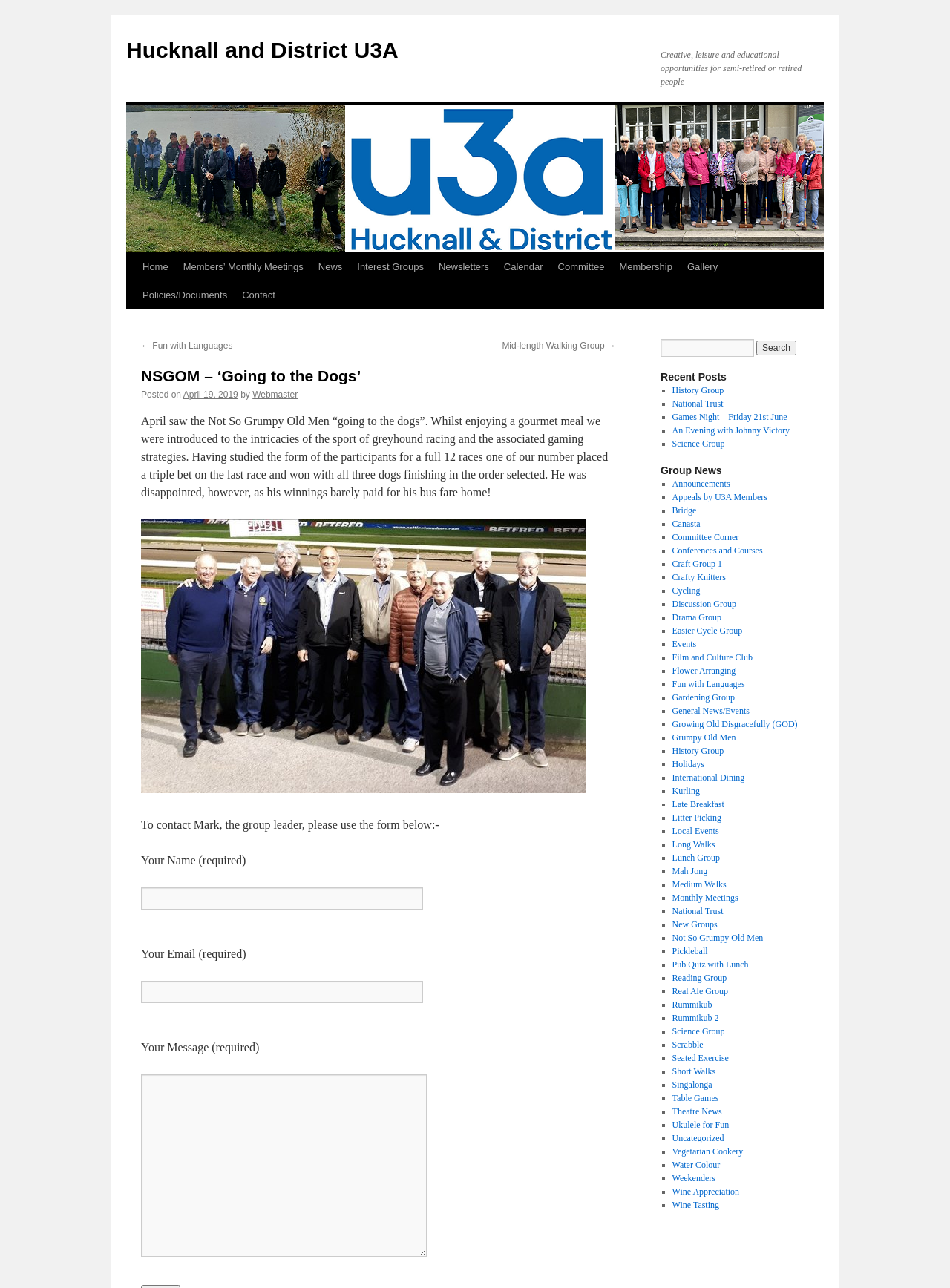What is the purpose of the form below the post 'NSGOM – ‘Going to the Dogs’?
Give a comprehensive and detailed explanation for the question.

The form below the post 'NSGOM – ‘Going to the Dogs’' has fields for 'Your Name', 'Your Email', and 'Your Message', and is accompanied by the text 'To contact Mark, the group leader, please use the form below:-', indicating that the purpose of the form is to contact the group leader.